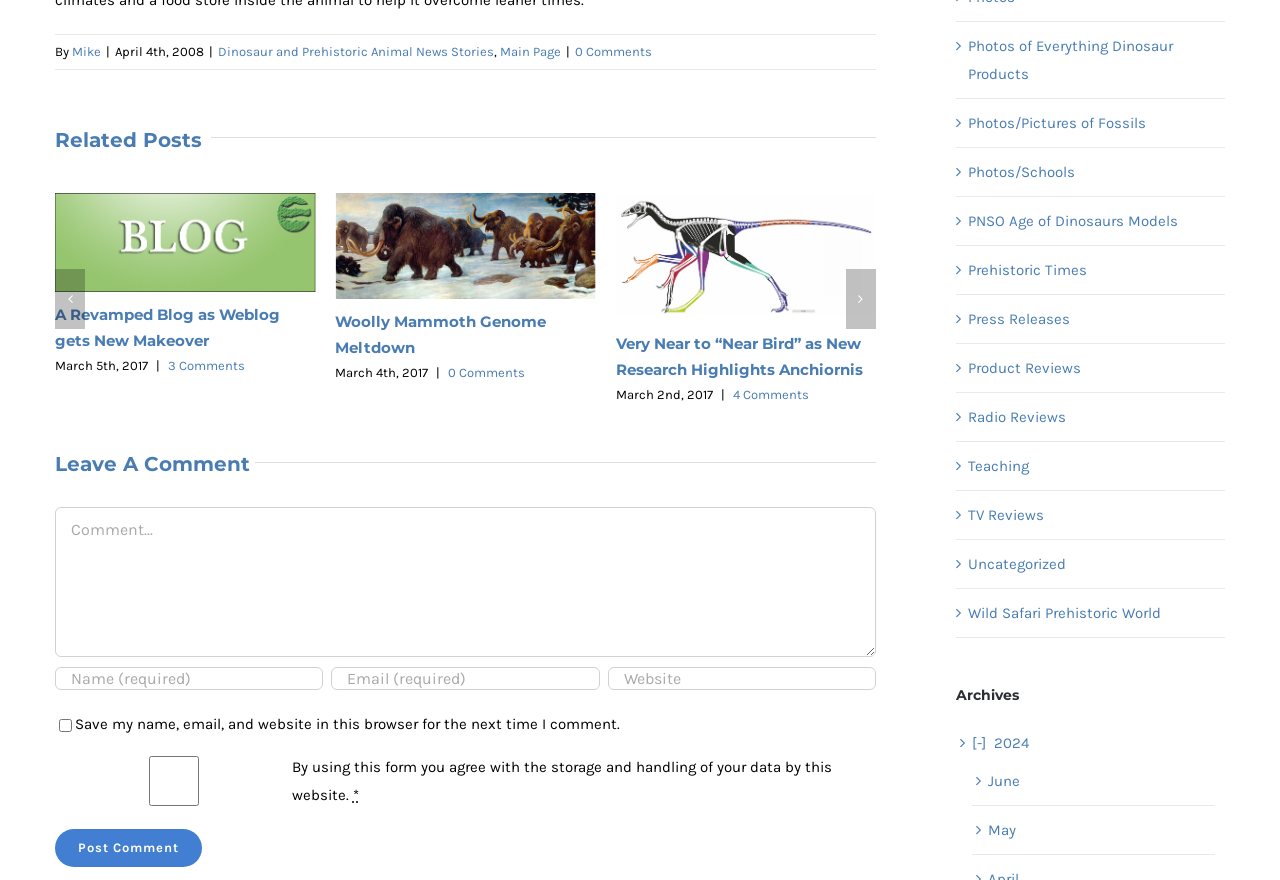Please determine the bounding box coordinates of the clickable area required to carry out the following instruction: "Click on the 'Previous slide' button". The coordinates must be four float numbers between 0 and 1, represented as [left, top, right, bottom].

[0.043, 0.347, 0.066, 0.415]